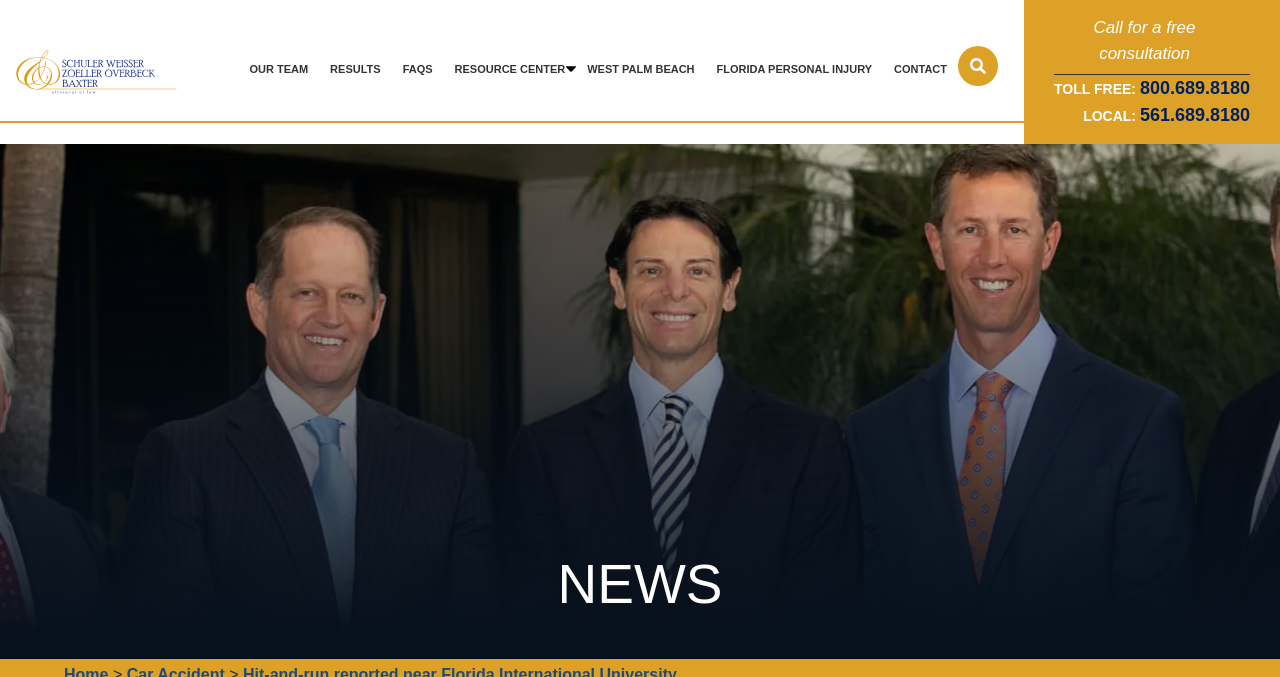Locate and generate the text content of the webpage's heading.

Hit-and-run reported near Florida International University 